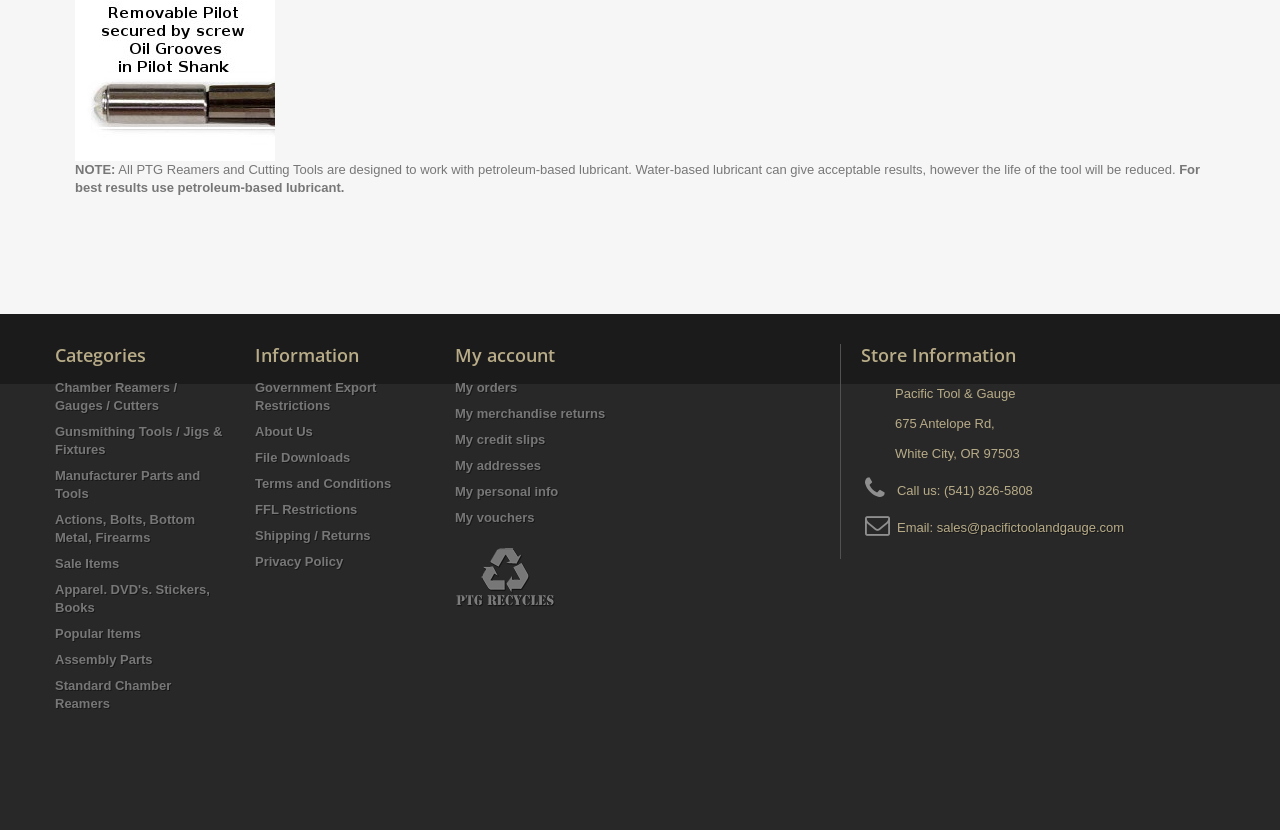Please provide the bounding box coordinates for the element that needs to be clicked to perform the following instruction: "Contact Pacific Tool & Gauge via email". The coordinates should be given as four float numbers between 0 and 1, i.e., [left, top, right, bottom].

[0.732, 0.627, 0.878, 0.645]